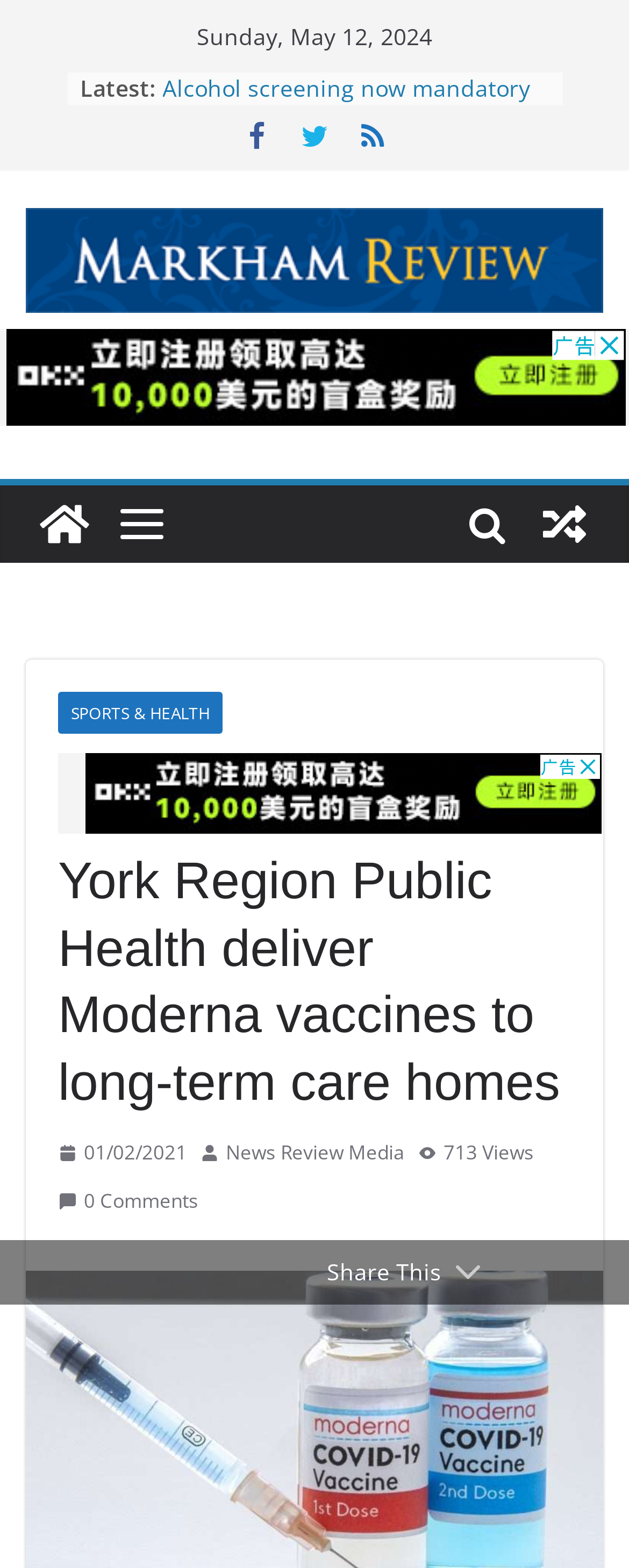How many views does the article have?
Provide an in-depth and detailed answer to the question.

I found the number of views by looking at the static text element with the text '713 Views', which is located below the article title and above the comments section.